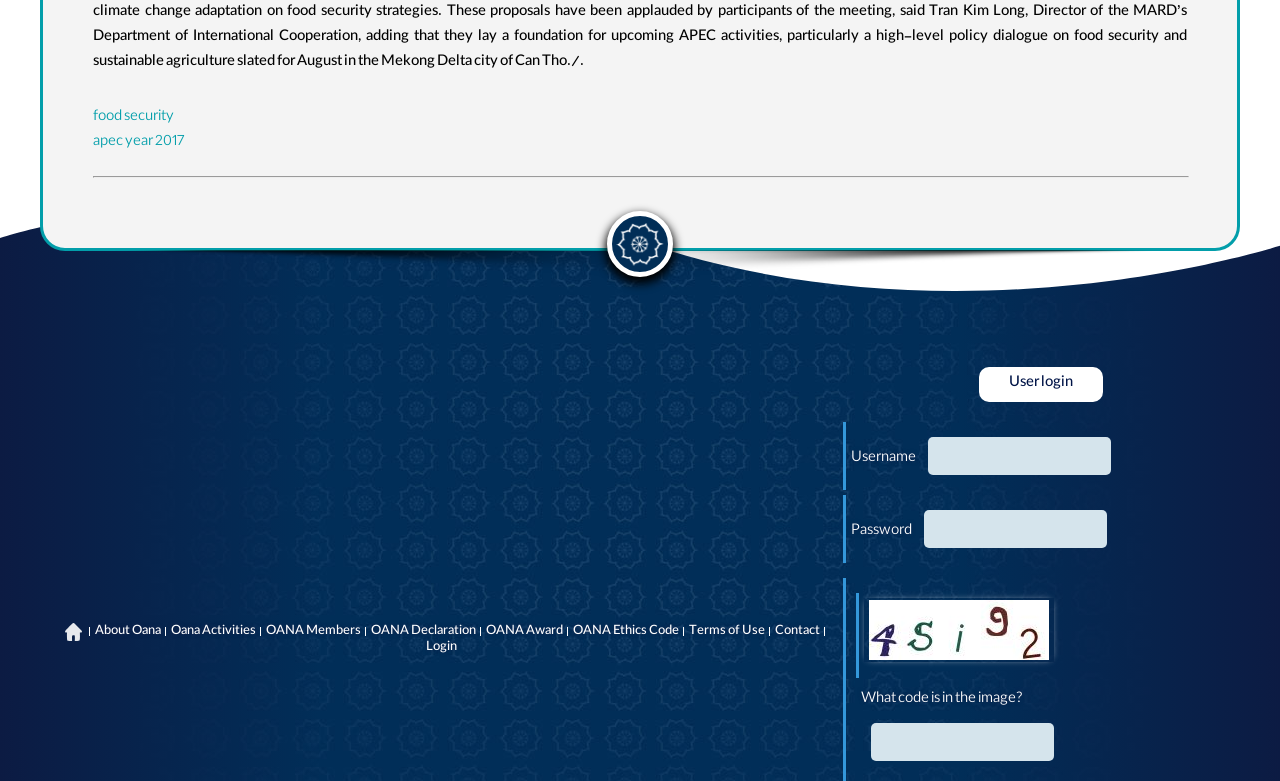Find the bounding box of the UI element described as: "Login". The bounding box coordinates should be given as four float values between 0 and 1, i.e., [left, top, right, bottom].

[0.333, 0.82, 0.357, 0.838]